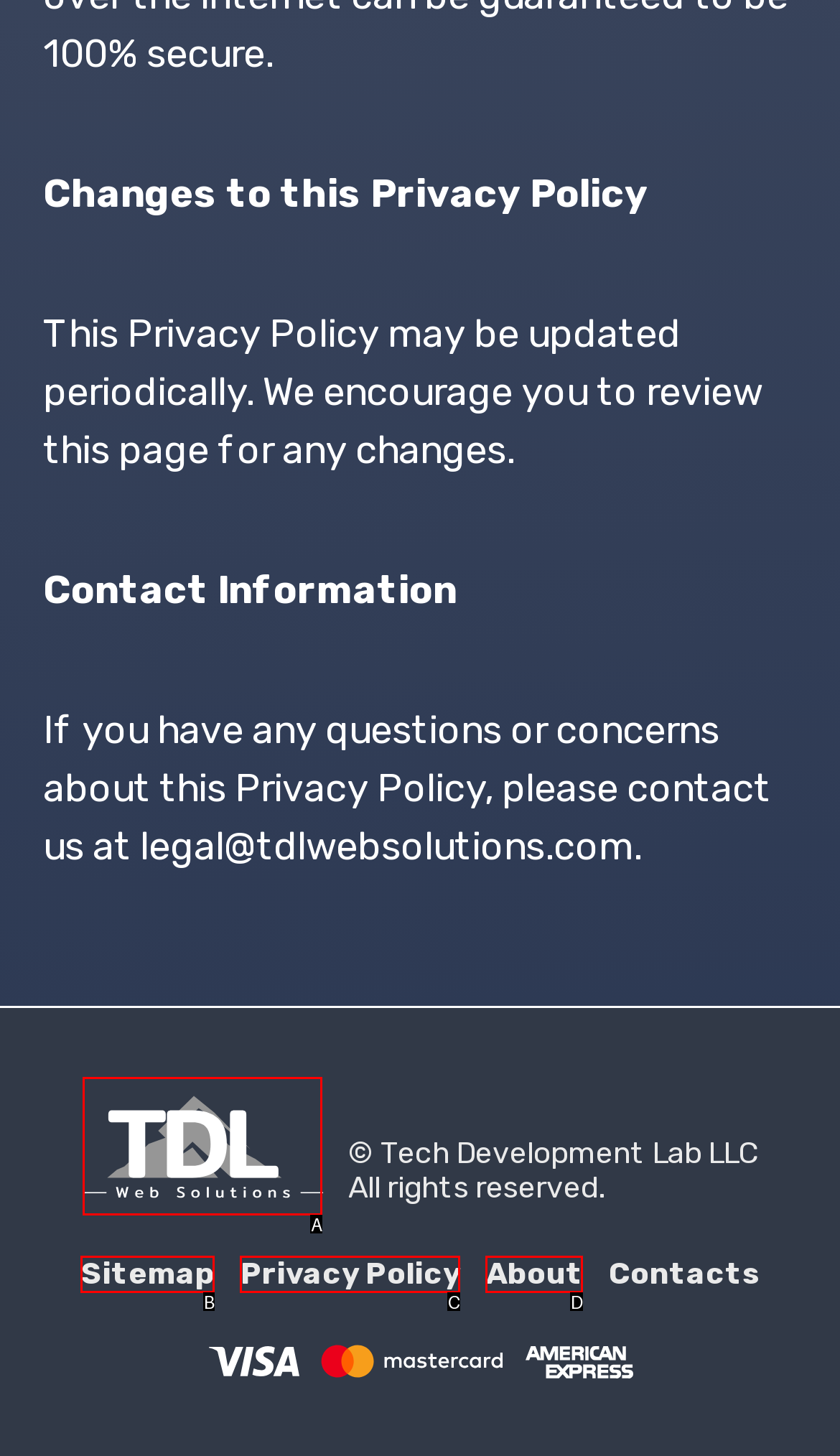Choose the letter that best represents the description: Privacy Policy. Provide the letter as your response.

C